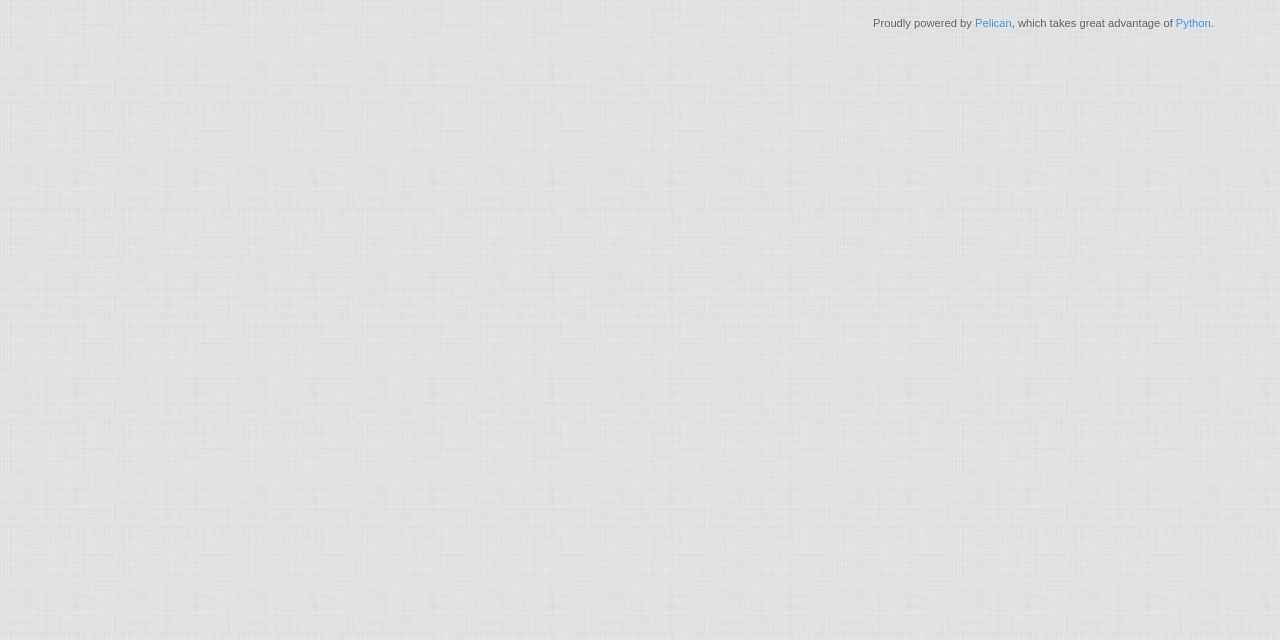Provide the bounding box coordinates, formatted as (top-left x, top-left y, bottom-right x, bottom-right y), with all values being floating point numbers between 0 and 1. Identify the bounding box of the UI element that matches the description: Pelican

[0.762, 0.027, 0.79, 0.045]